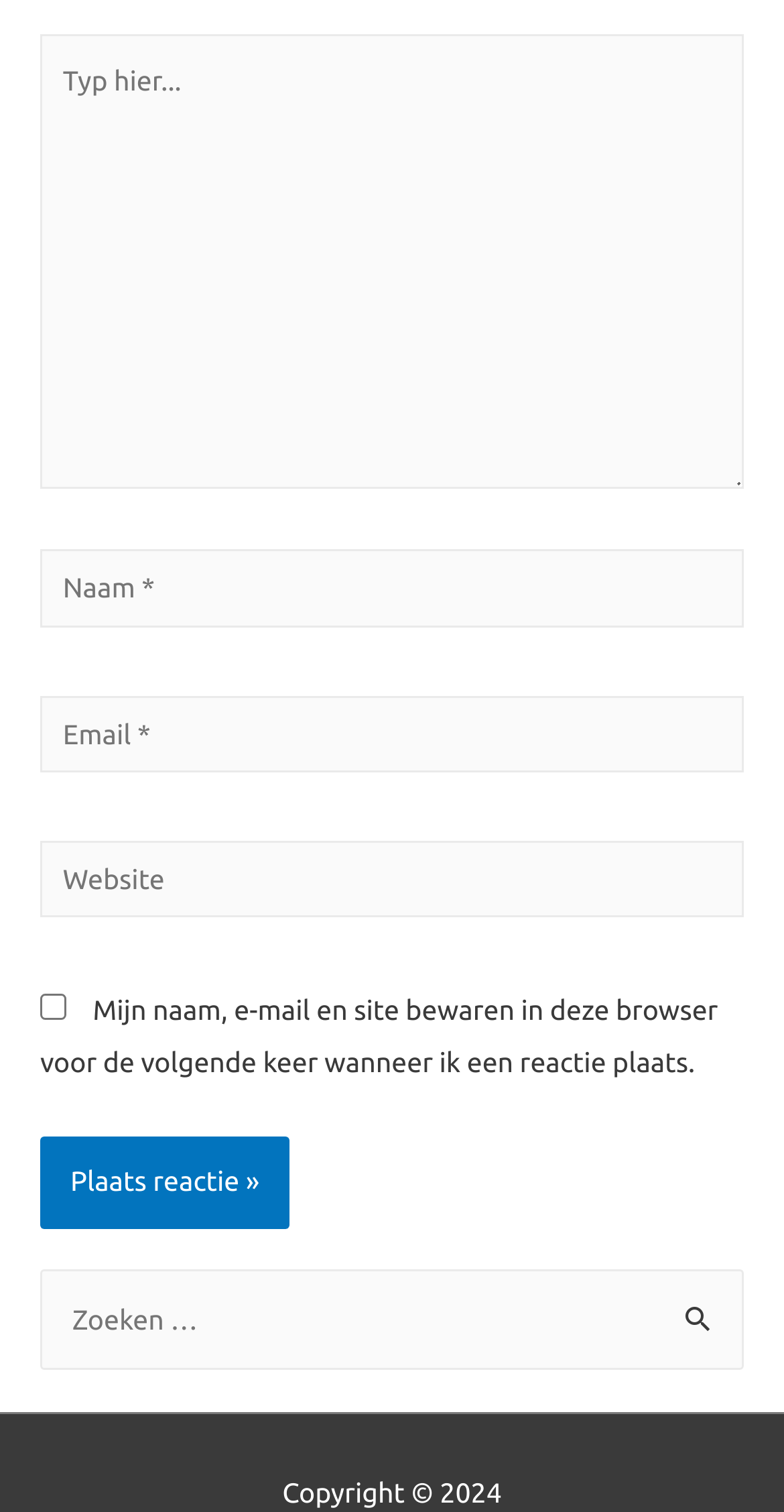Provide a brief response using a word or short phrase to this question:
What is the purpose of the button at the bottom?

To search